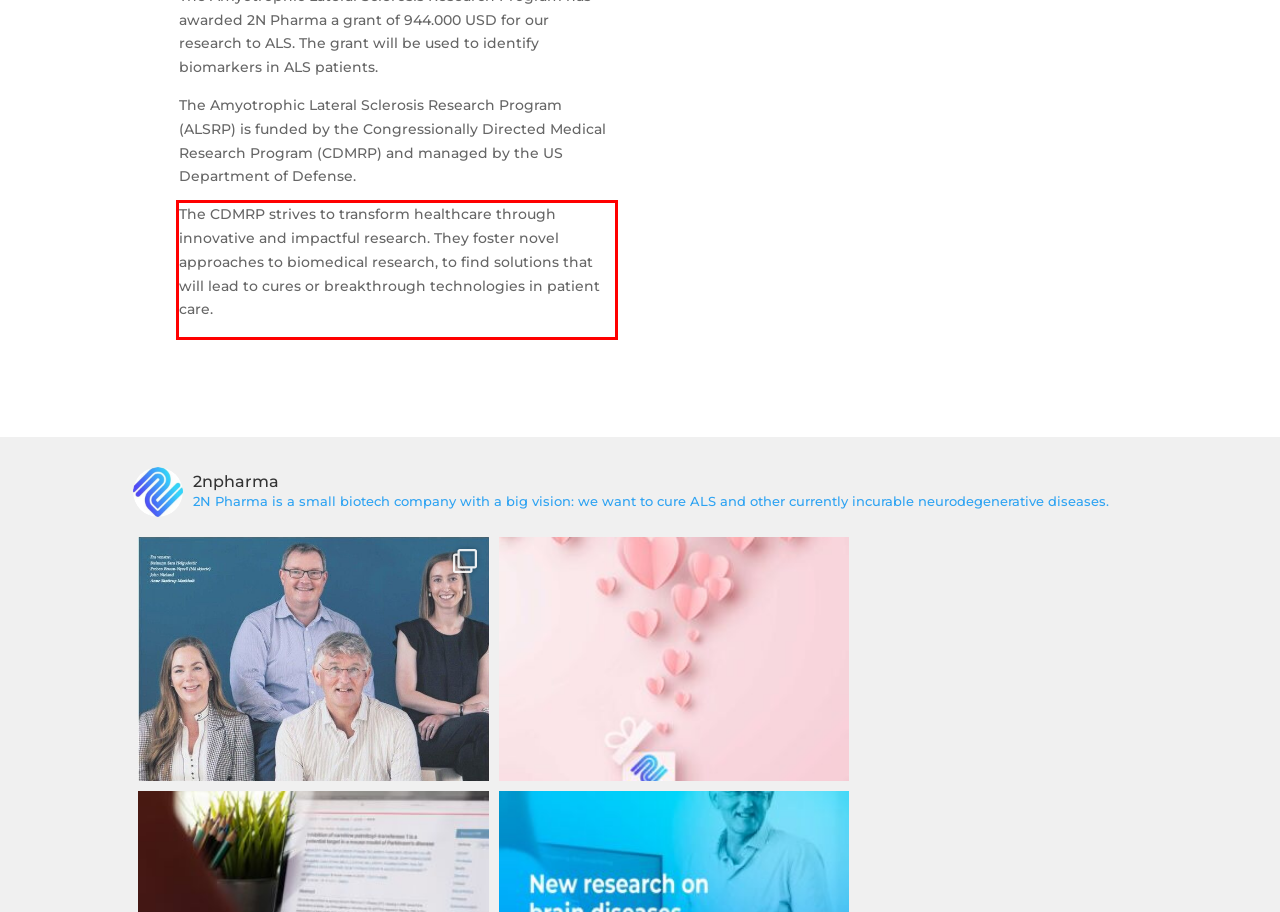Given the screenshot of a webpage, identify the red rectangle bounding box and recognize the text content inside it, generating the extracted text.

The CDMRP strives to transform healthcare through innovative and impactful research. They foster novel approaches to biomedical research, to find solutions that will lead to cures or breakthrough technologies in patient care.